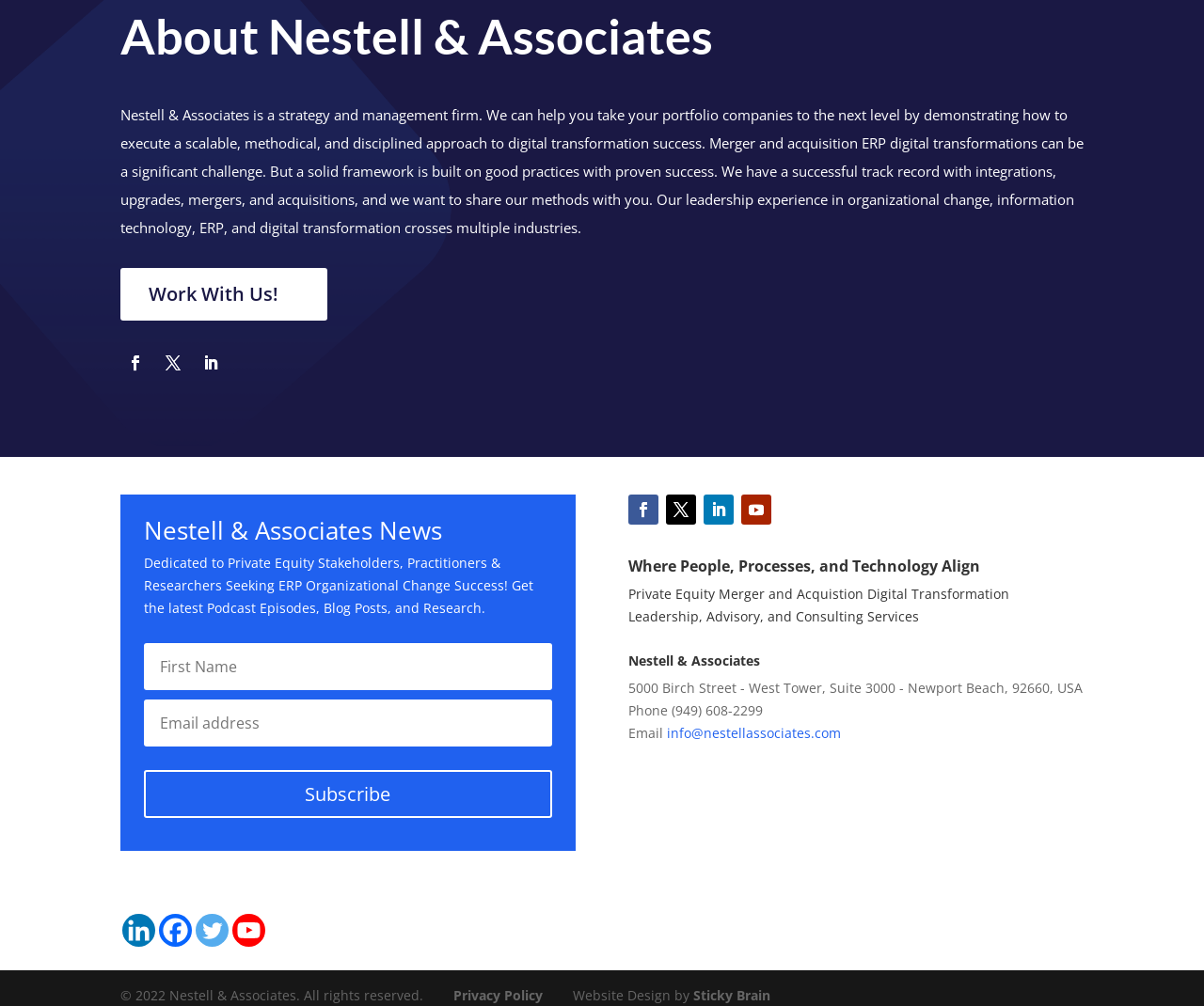Using a single word or phrase, answer the following question: 
What is the name of the company?

Nestell & Associates